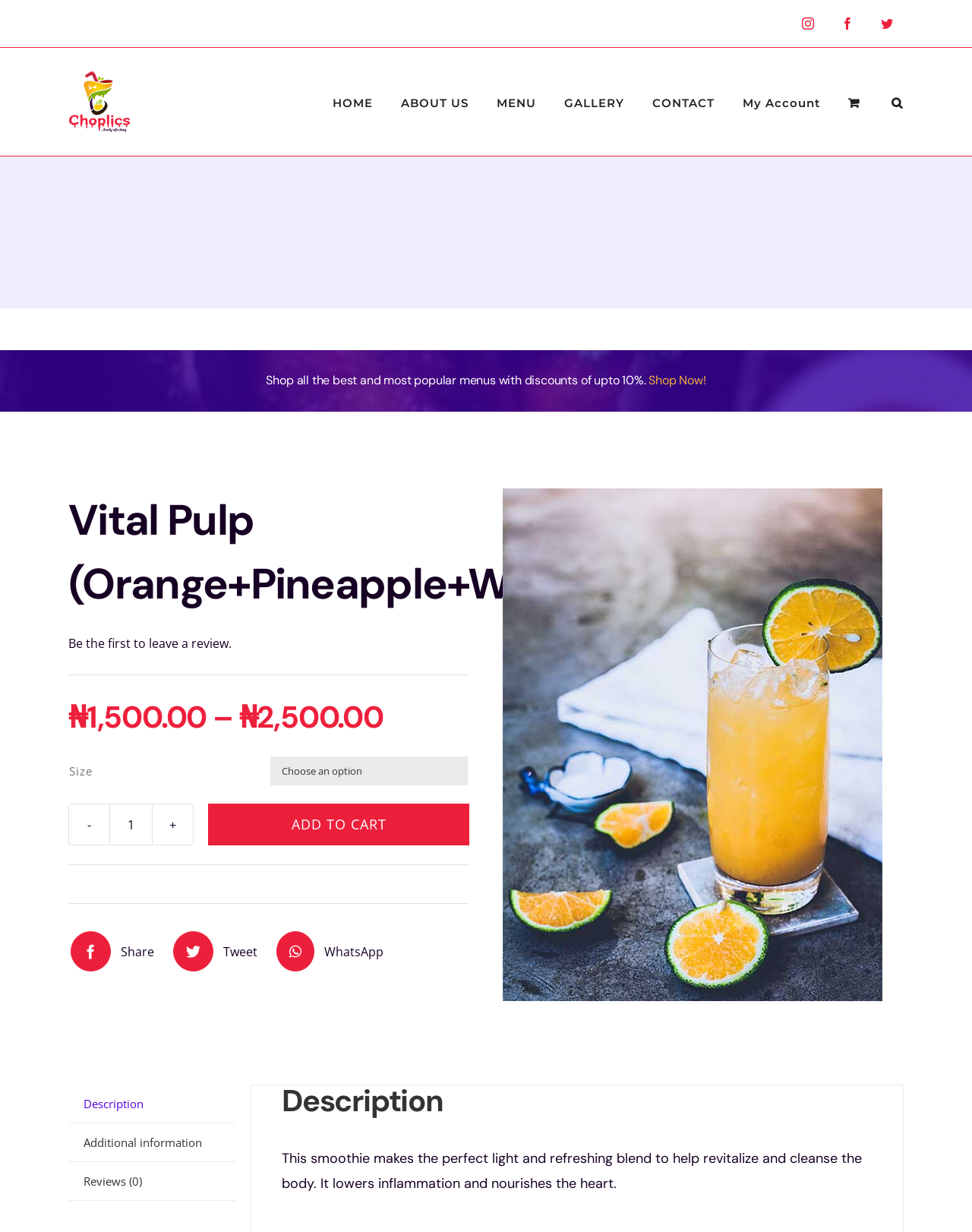Identify the bounding box coordinates of the area that should be clicked in order to complete the given instruction: "Go to top". The bounding box coordinates should be four float numbers between 0 and 1, i.e., [left, top, right, bottom].

[0.904, 0.768, 0.941, 0.789]